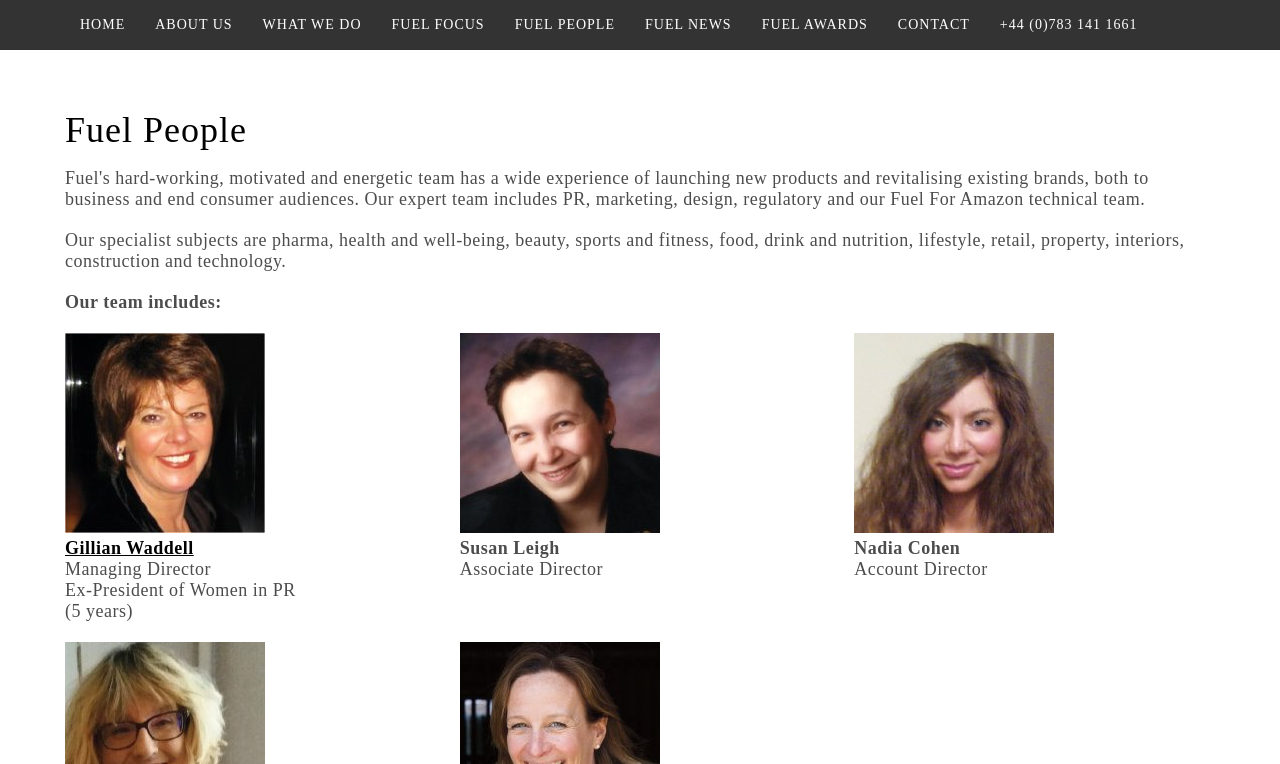Please find the bounding box coordinates of the element that needs to be clicked to perform the following instruction: "Learn about Gillian Waddell". The bounding box coordinates should be four float numbers between 0 and 1, represented as [left, top, right, bottom].

[0.051, 0.704, 0.151, 0.73]